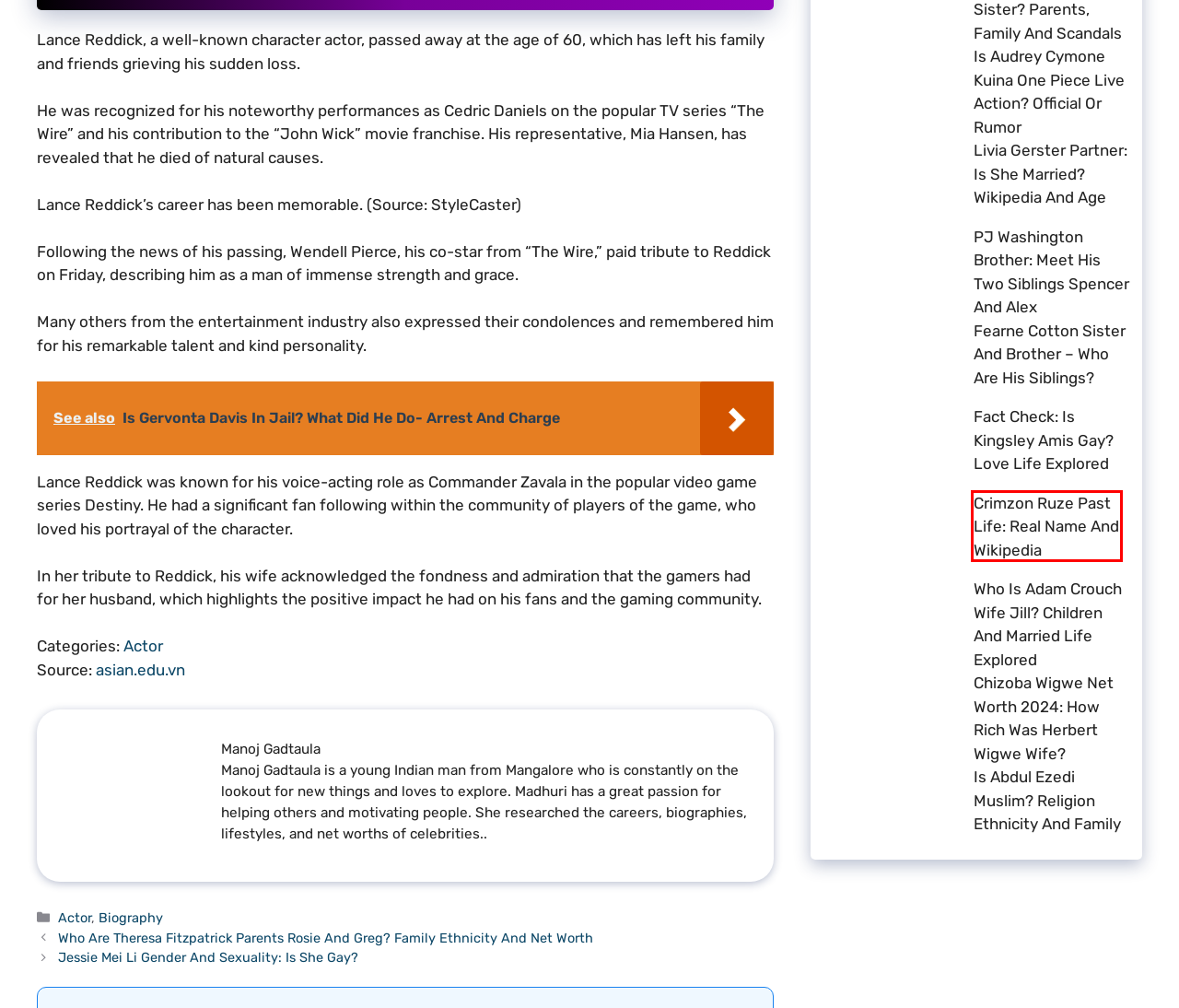You have a screenshot of a webpage with a red bounding box around a UI element. Determine which webpage description best matches the new webpage that results from clicking the element in the bounding box. Here are the candidates:
A. Chizoba Wigwe Net Worth 2024: How Rich Was Herbert Wigwe Wife? - ASIAN EDU
B. PJ Washington Brother: Meet His Two Siblings Spencer And Alex - ASIAN EDU
C. Is Gervonta Davis In Jail? What Did He Do- Arrest And Charge - ASIAN EDU
D. Fact Check: Is Kingsley Amis Gay? Love Life Explored - ASIAN EDU
E. Crimzon Ruze Past Life: Real Name And Wikipedia - ASIAN EDU
F. Fearne Cotton Sister And Brother – Who Are His Siblings? - ASIAN EDU
G. Biography - ASIAN EDU
H. Who Is Adam Crouch Wife Jill? Children And Married Life Explored - ASIAN EDU

E